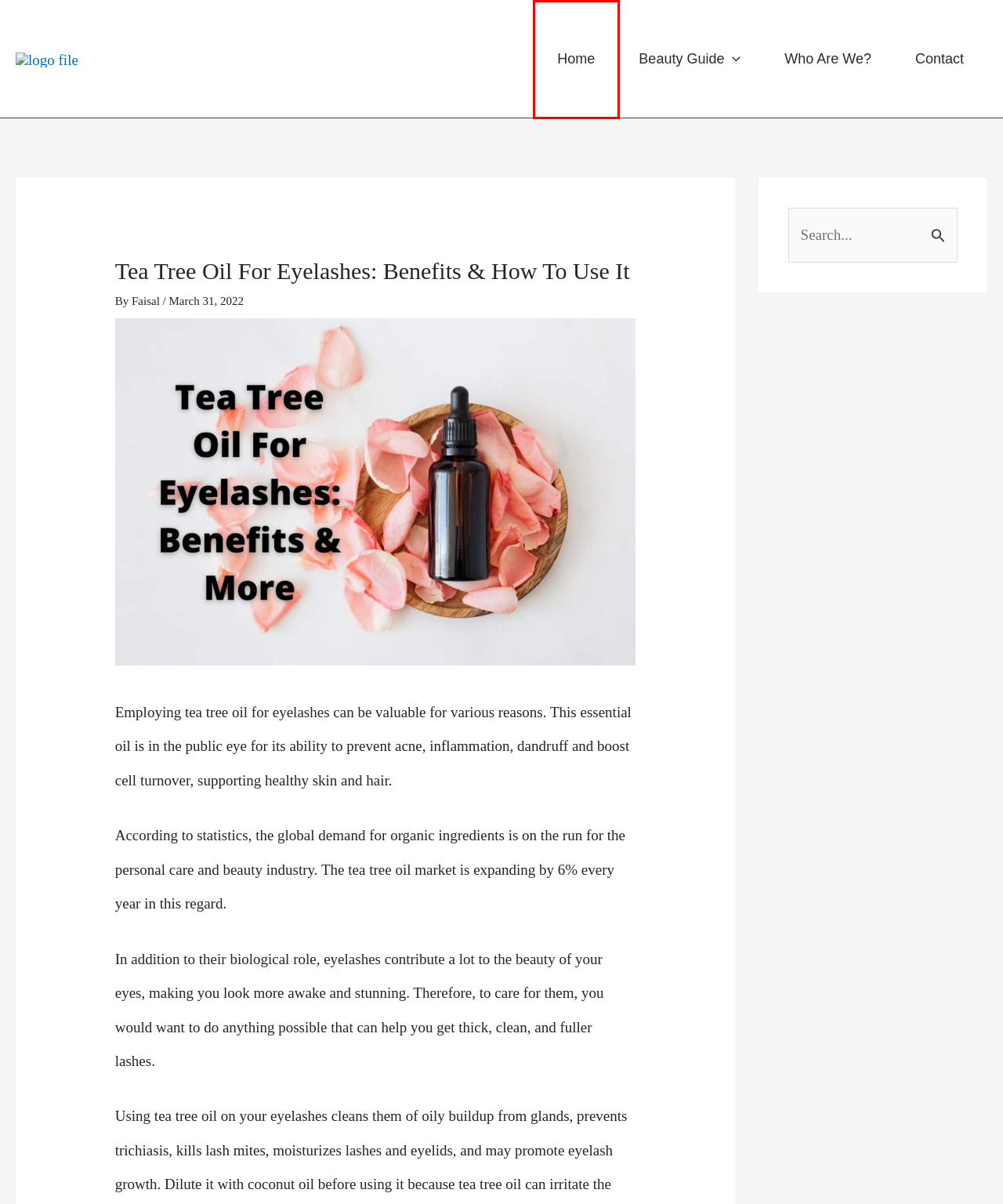Given a screenshot of a webpage with a red bounding box, please pick the webpage description that best fits the new webpage after clicking the element inside the bounding box. Here are the candidates:
A. Privacy Policy | Skinveteran
B. Who Are We?
C. New Approaches for Fighting Demodex Mites
D. Home | Skinveteran
E. Does Aloe Vera Make Your Eyelashes Grow? (Expert View)
F. How To Fix Dry Mascara With Castor Or Coconut Oil?
G. Does Tea Tree Oil Remove Eyelash Extensions? | Skinveteran
H. Why My Eyelashes Are Growing In Weird & Different Directions?

D